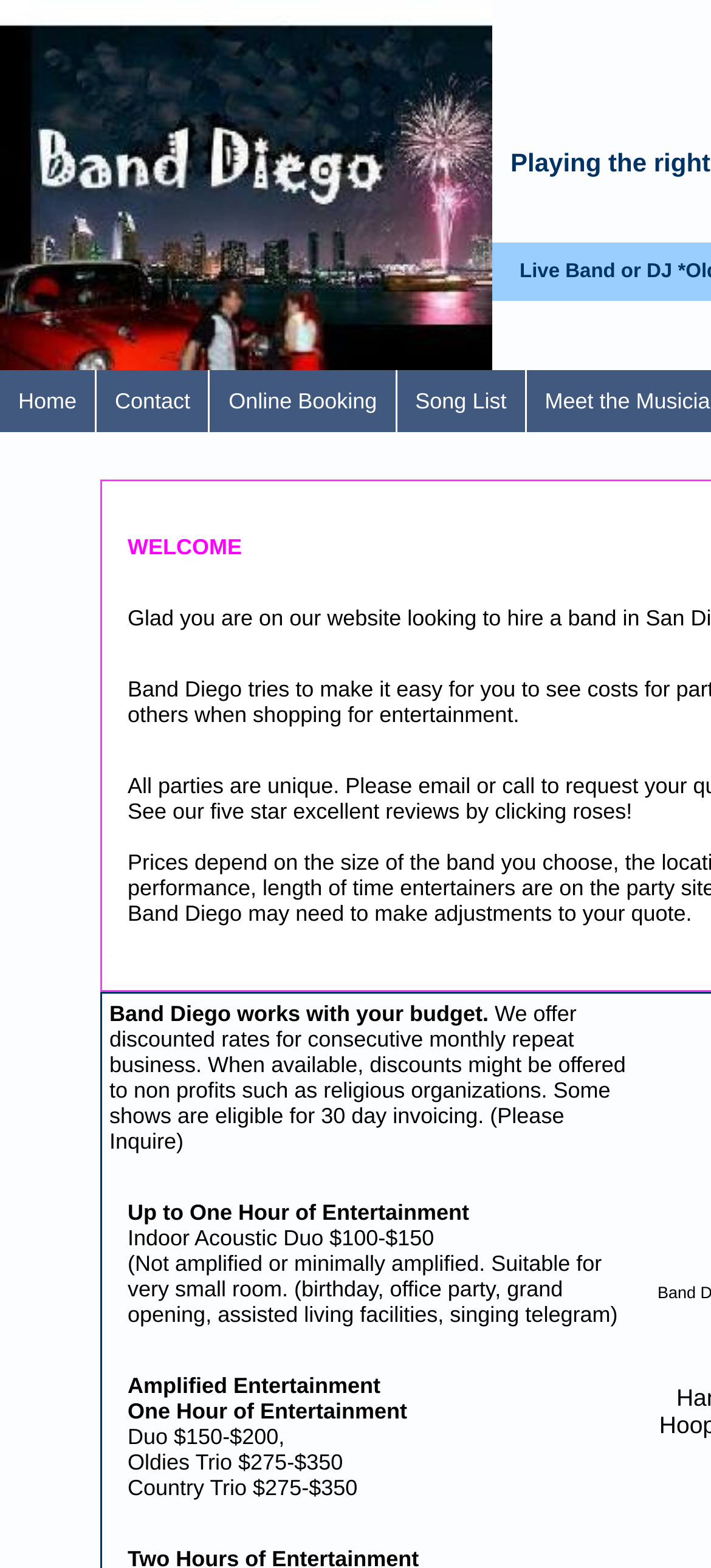What is the duration of entertainment provided?
Based on the screenshot, provide your answer in one word or phrase.

One Hour